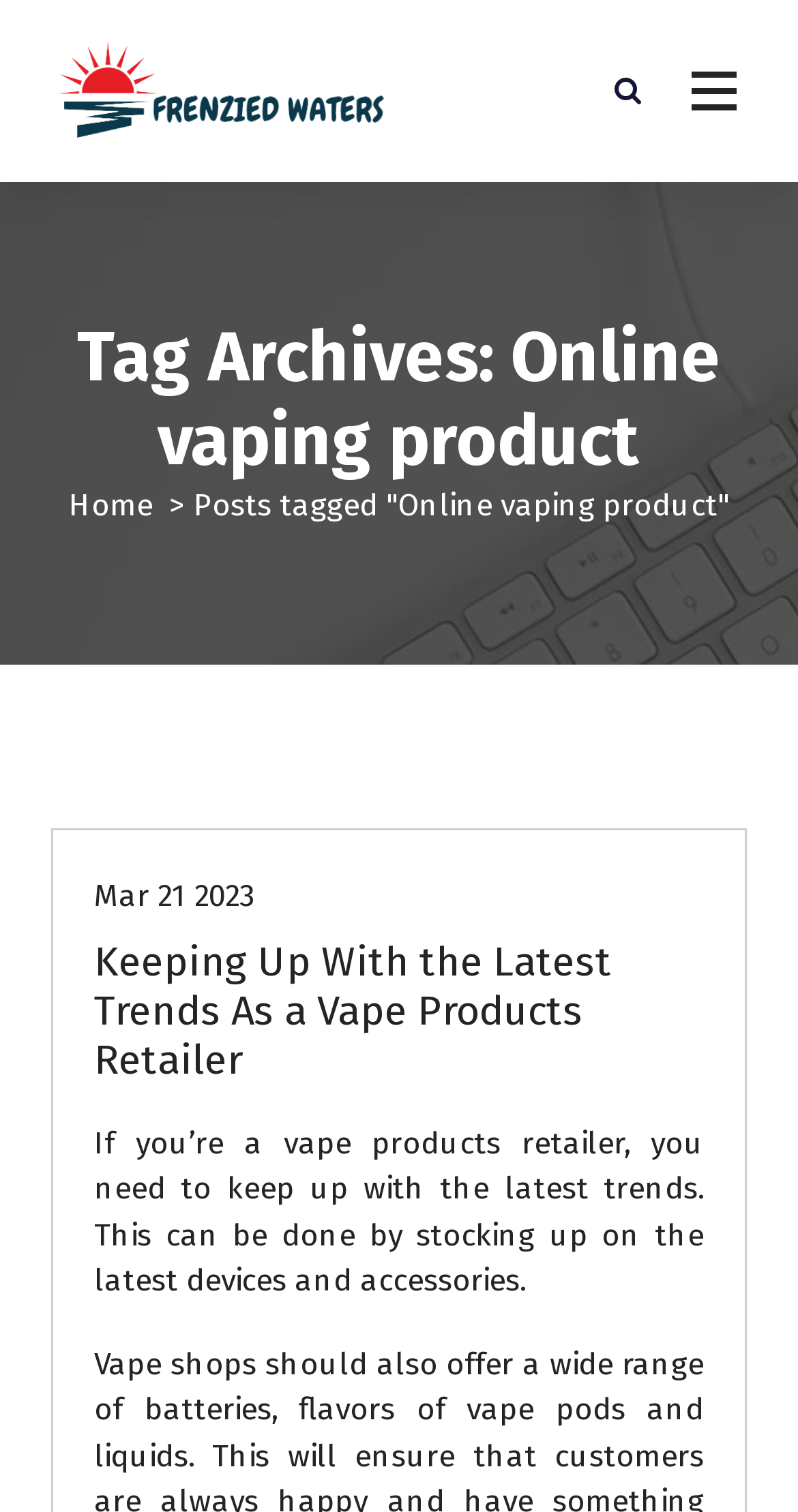Provide the bounding box coordinates of the HTML element described by the text: "Mar 21 2023". The coordinates should be in the format [left, top, right, bottom] with values between 0 and 1.

[0.118, 0.58, 0.318, 0.604]